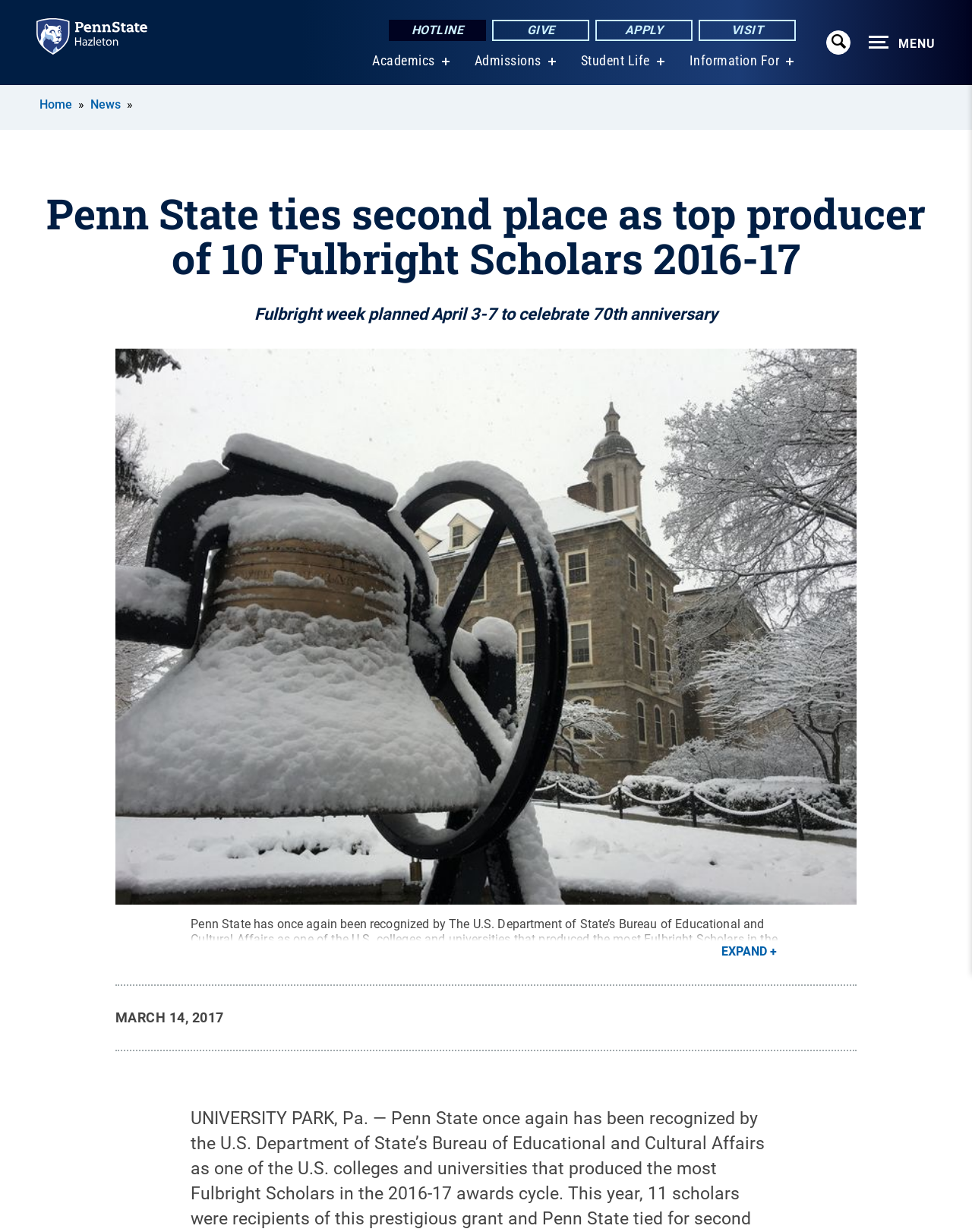Locate the bounding box coordinates of the element to click to perform the following action: 'Go to the 'Academics' page'. The coordinates should be given as four float values between 0 and 1, in the form of [left, top, right, bottom].

[0.383, 0.042, 0.447, 0.055]